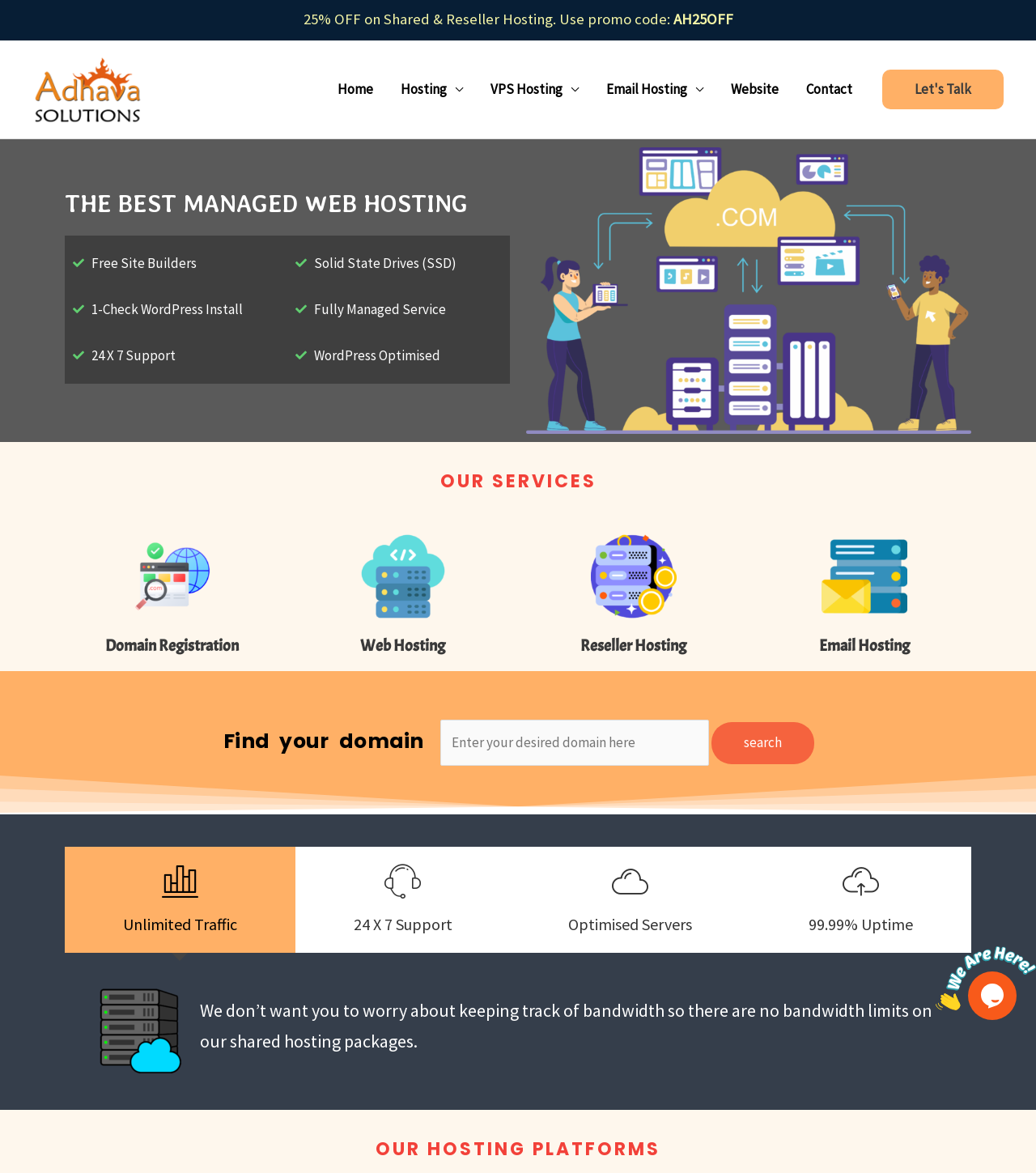Please find the bounding box for the UI element described by: "VPS Hosting".

[0.46, 0.066, 0.572, 0.087]